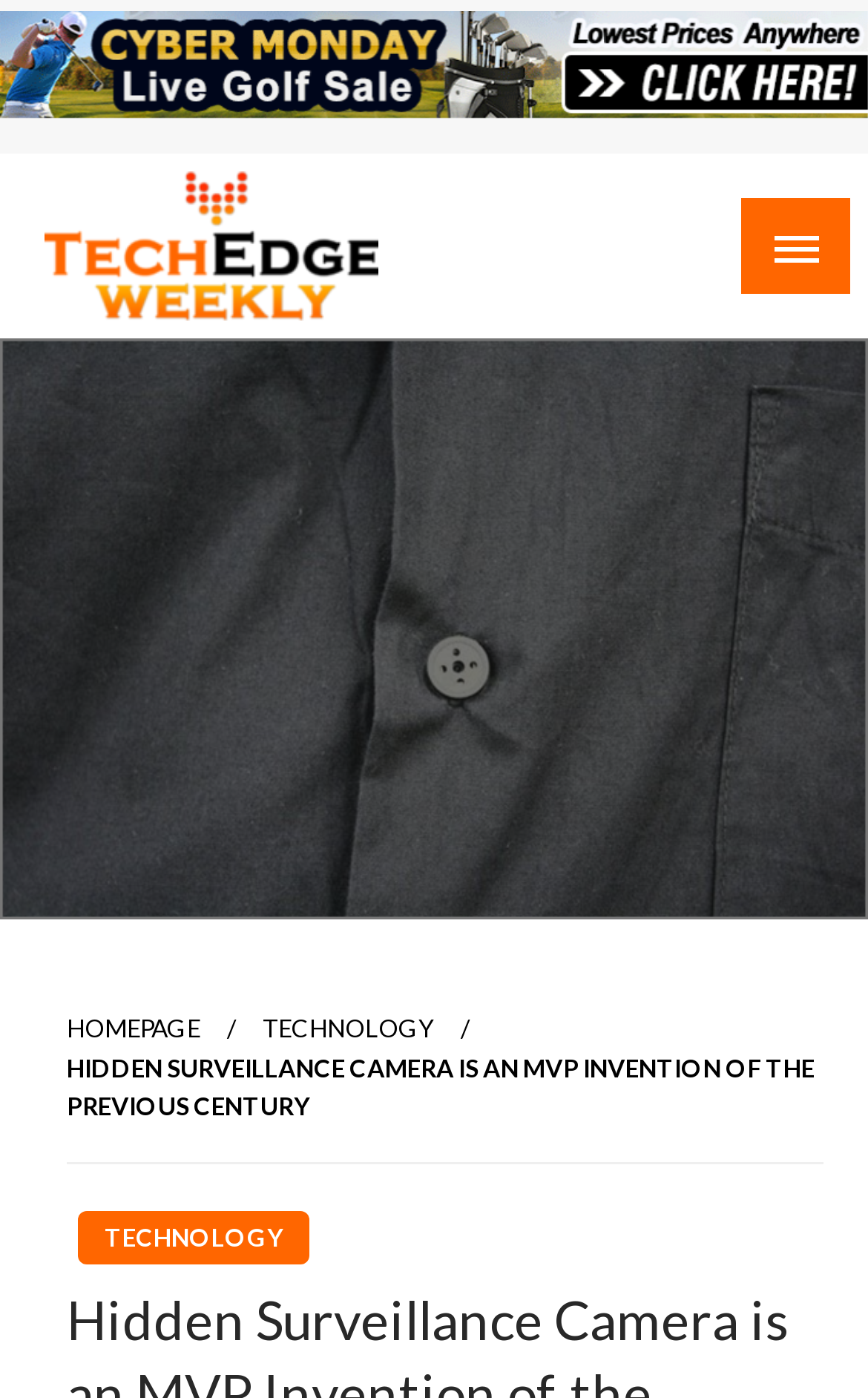What is the title of the current article?
Based on the image, answer the question in a detailed manner.

I found the answer by examining the strong element with the text 'Hidden Surveillance Camera is an MVP Invention of the Previous Century'. This suggests that the title of the current article is 'Hidden Surveillance Camera is an MVP Invention of the Previous Century'.